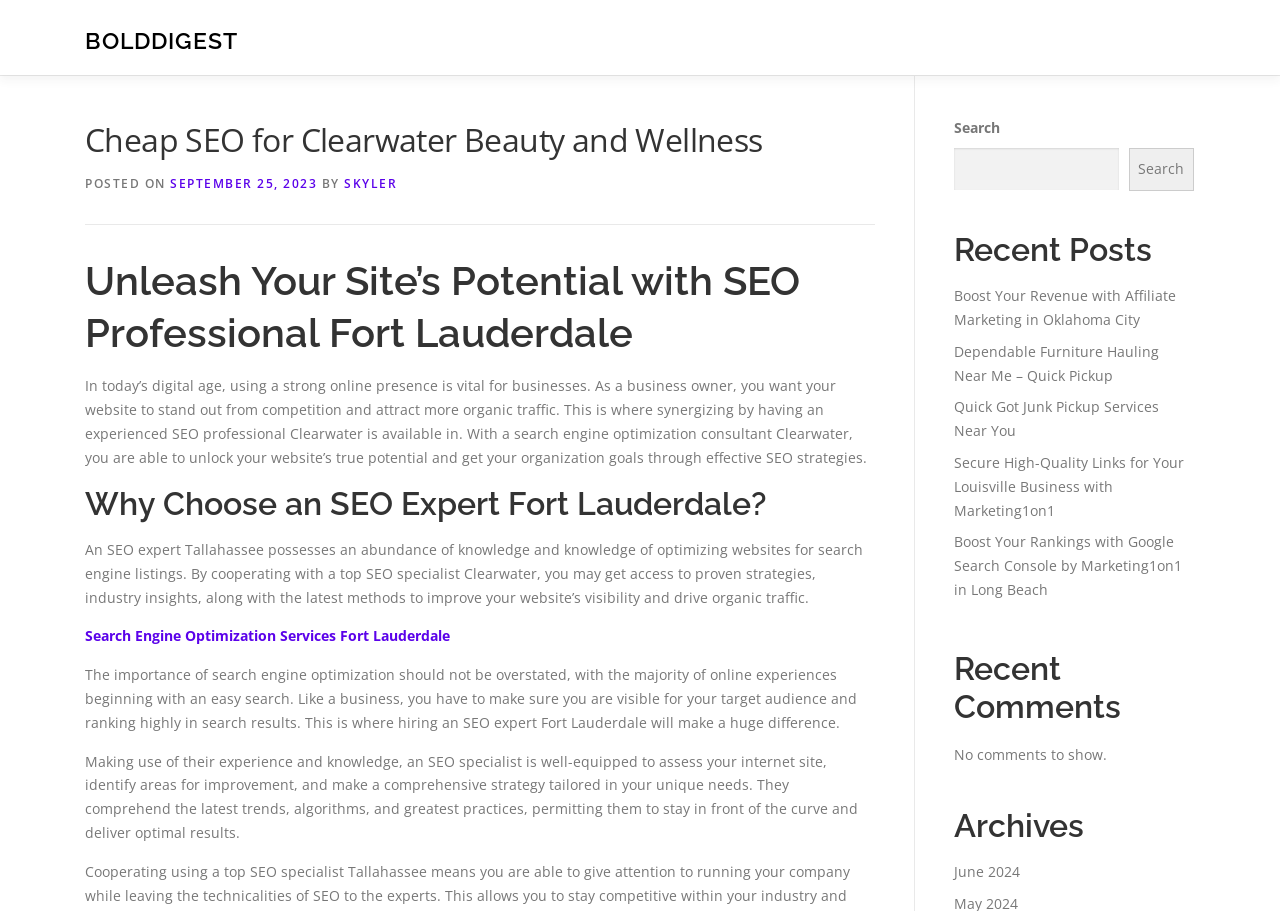Determine the coordinates of the bounding box for the clickable area needed to execute this instruction: "Click on the 'BOLDDIGEST' link".

[0.066, 0.03, 0.186, 0.059]